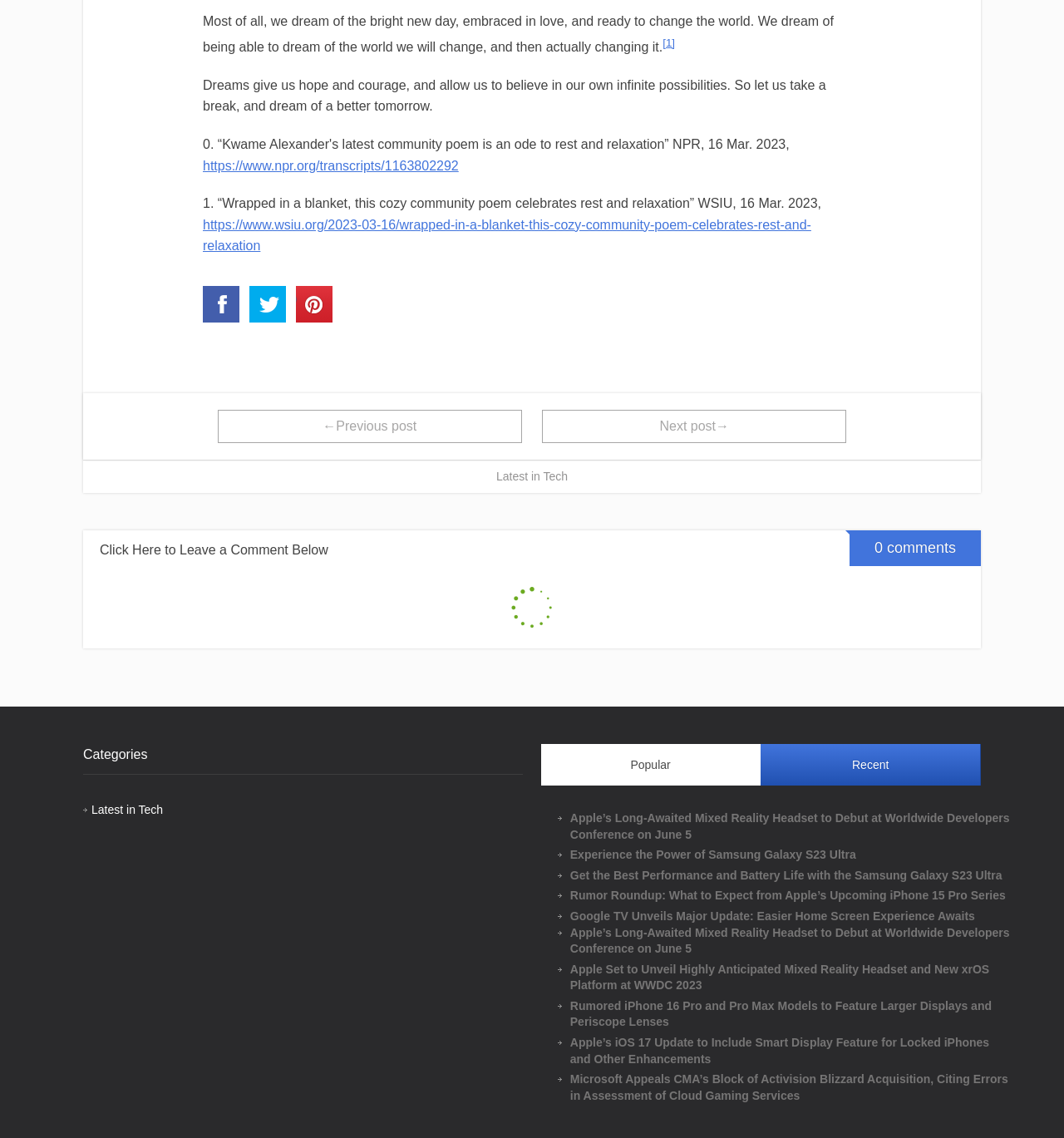Using the element description Latest in Tech, predict the bounding box coordinates for the UI element. Provide the coordinates in (top-left x, top-left y, bottom-right x, bottom-right y) format with values ranging from 0 to 1.

[0.086, 0.705, 0.153, 0.717]